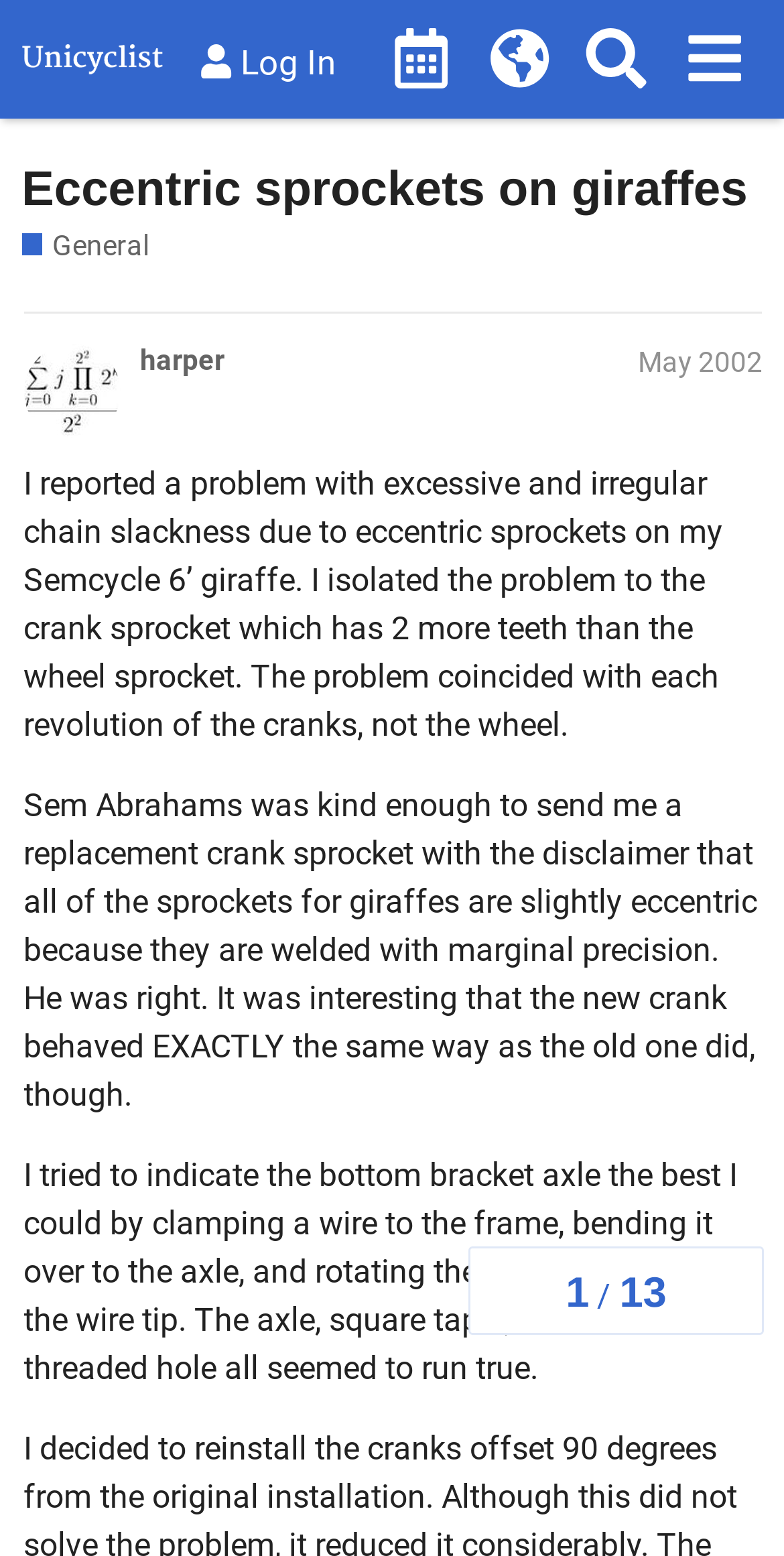Please specify the bounding box coordinates in the format (top-left x, top-left y, bottom-right x, bottom-right y), with all values as floating point numbers between 0 and 1. Identify the bounding box of the UI element described by: May 2002

[0.814, 0.222, 0.973, 0.243]